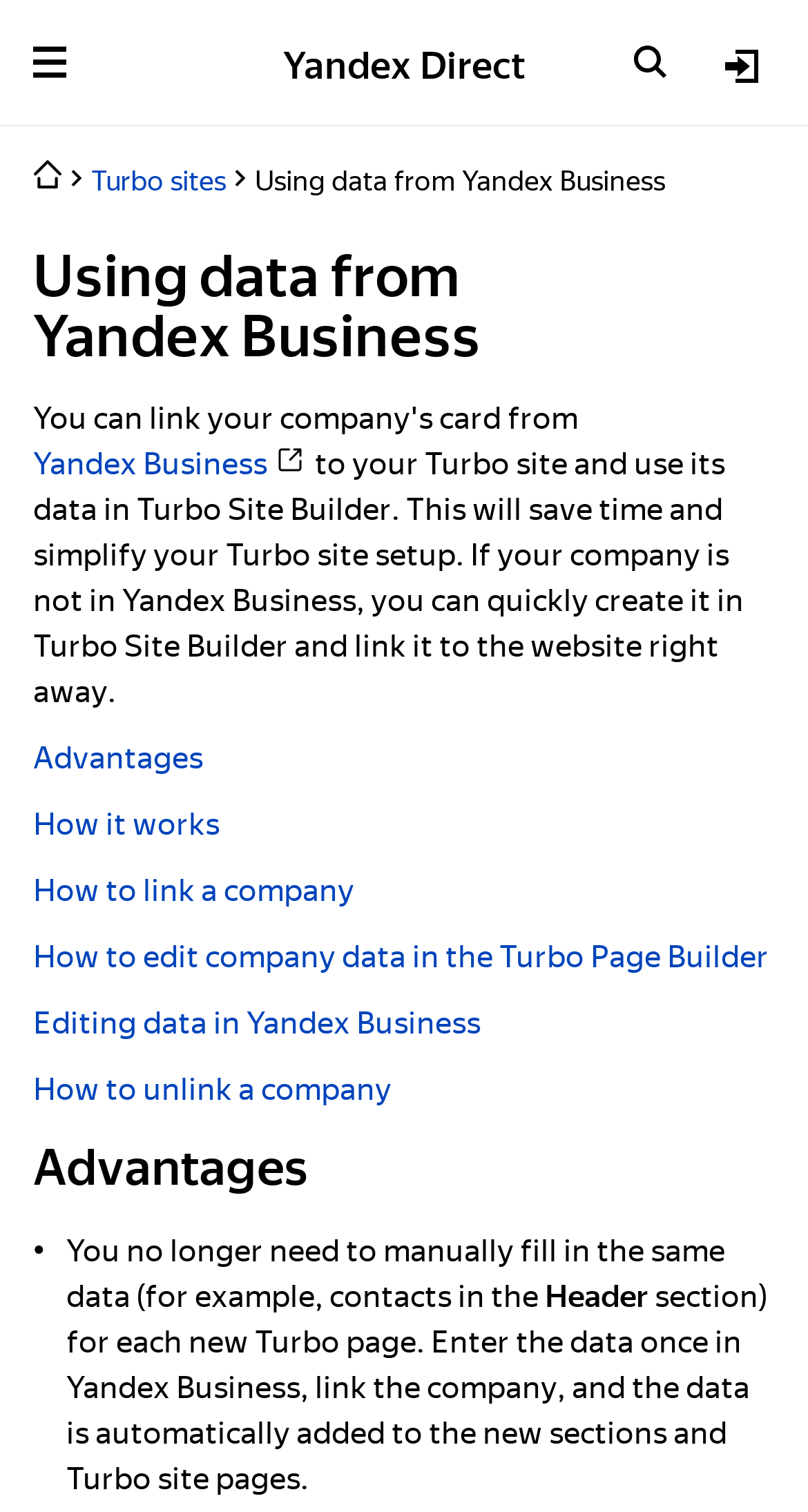Locate the bounding box coordinates of the clickable area needed to fulfill the instruction: "Read about How it works".

[0.041, 0.526, 0.272, 0.558]